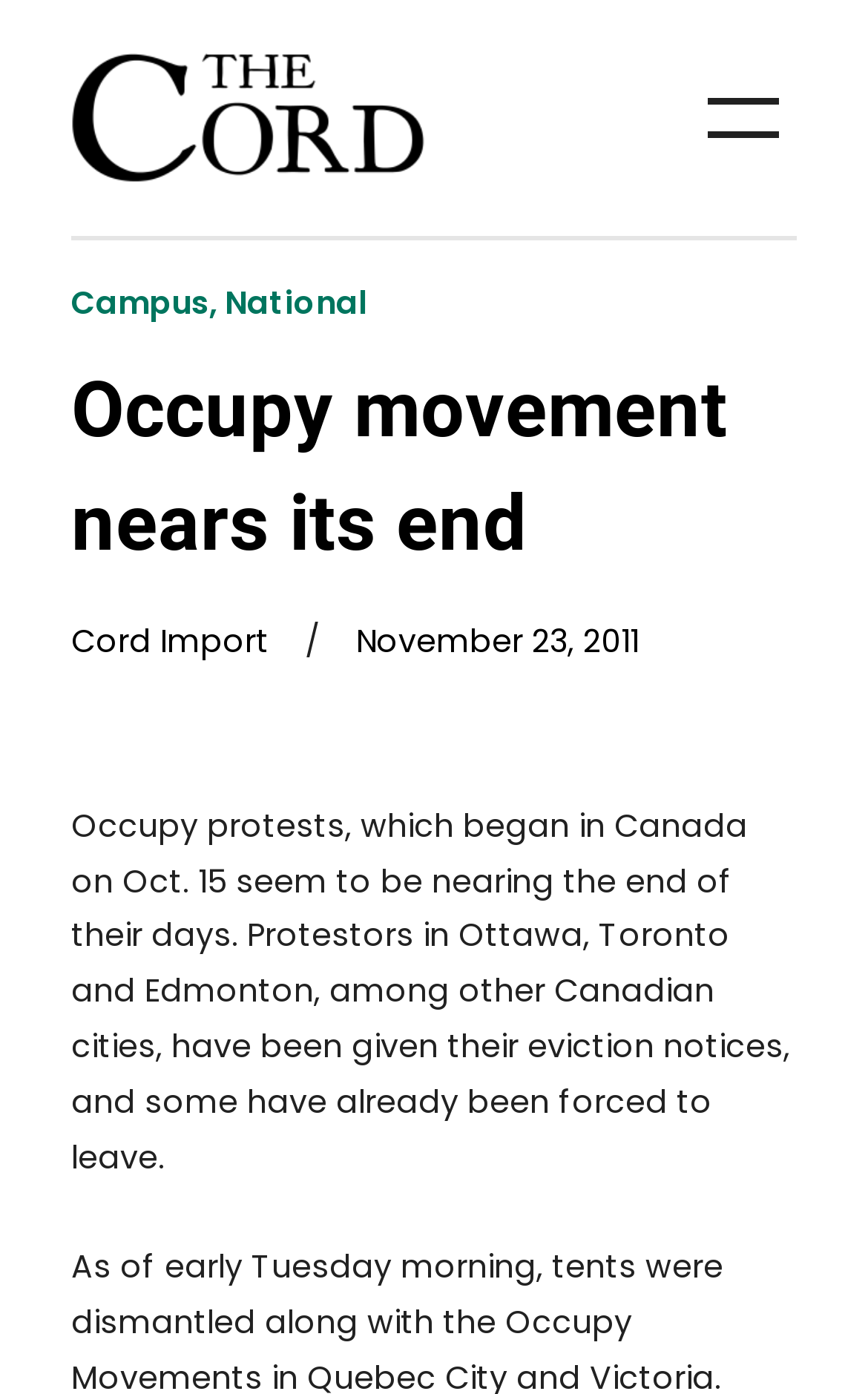From the webpage screenshot, predict the bounding box coordinates (top-left x, top-left y, bottom-right x, bottom-right y) for the UI element described here: alt="The Cord"

[0.082, 0.038, 0.49, 0.131]